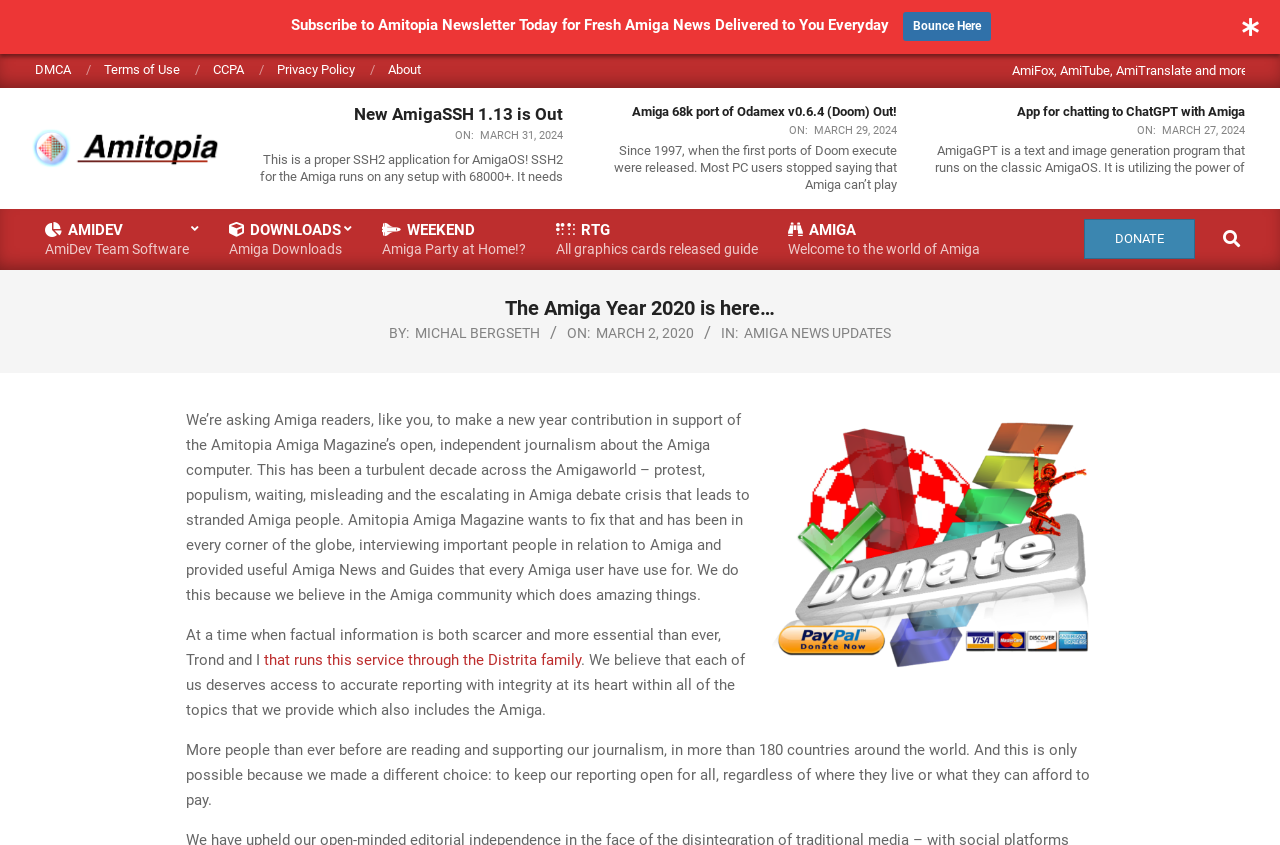Give a concise answer using only one word or phrase for this question:
What is the topic of the news updates?

Amiga News